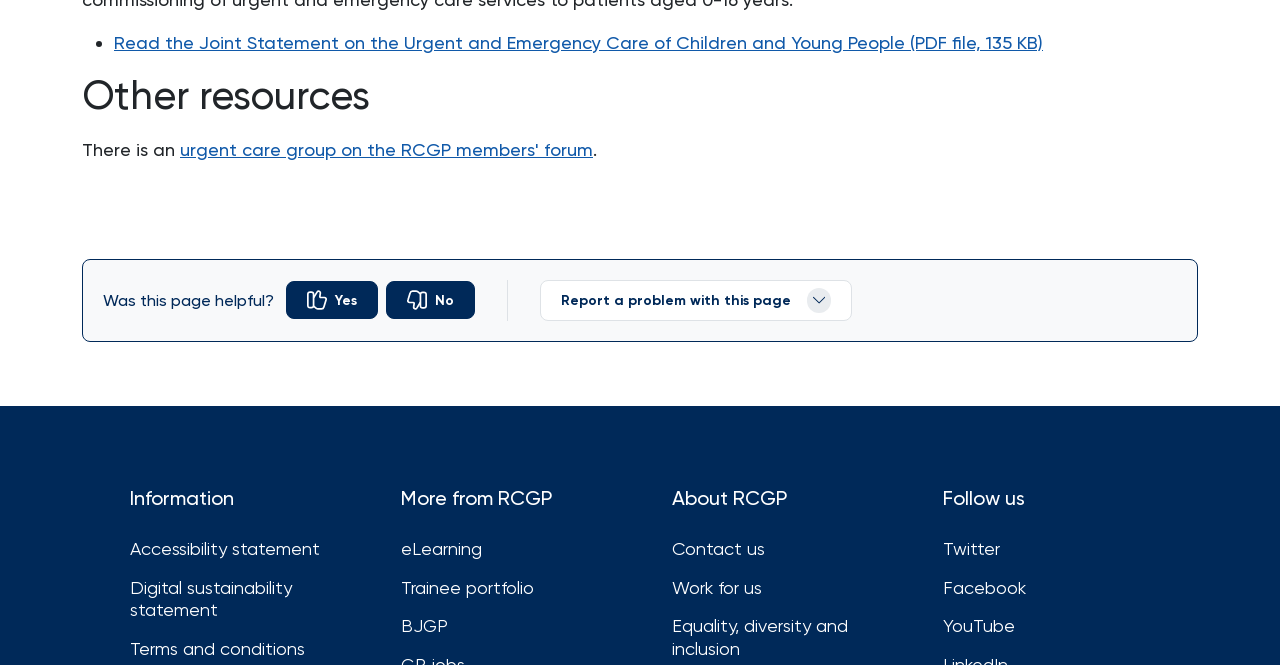Determine the bounding box coordinates of the region I should click to achieve the following instruction: "Read the Joint Statement on the Urgent and Emergency Care of Children and Young People". Ensure the bounding box coordinates are four float numbers between 0 and 1, i.e., [left, top, right, bottom].

[0.089, 0.048, 0.815, 0.079]